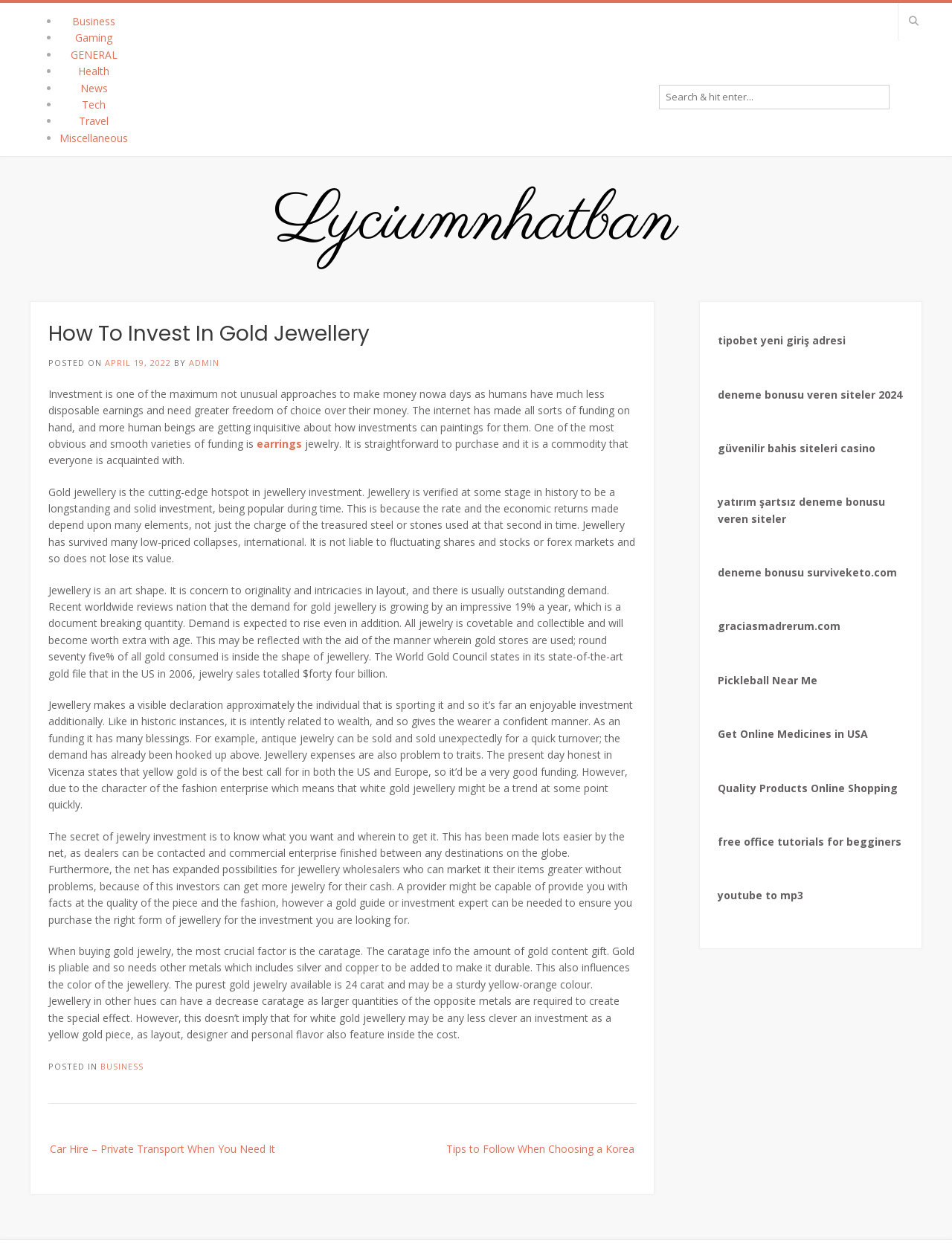Kindly determine the bounding box coordinates of the area that needs to be clicked to fulfill this instruction: "Click on the link to learn more about earrings".

[0.27, 0.347, 0.317, 0.359]